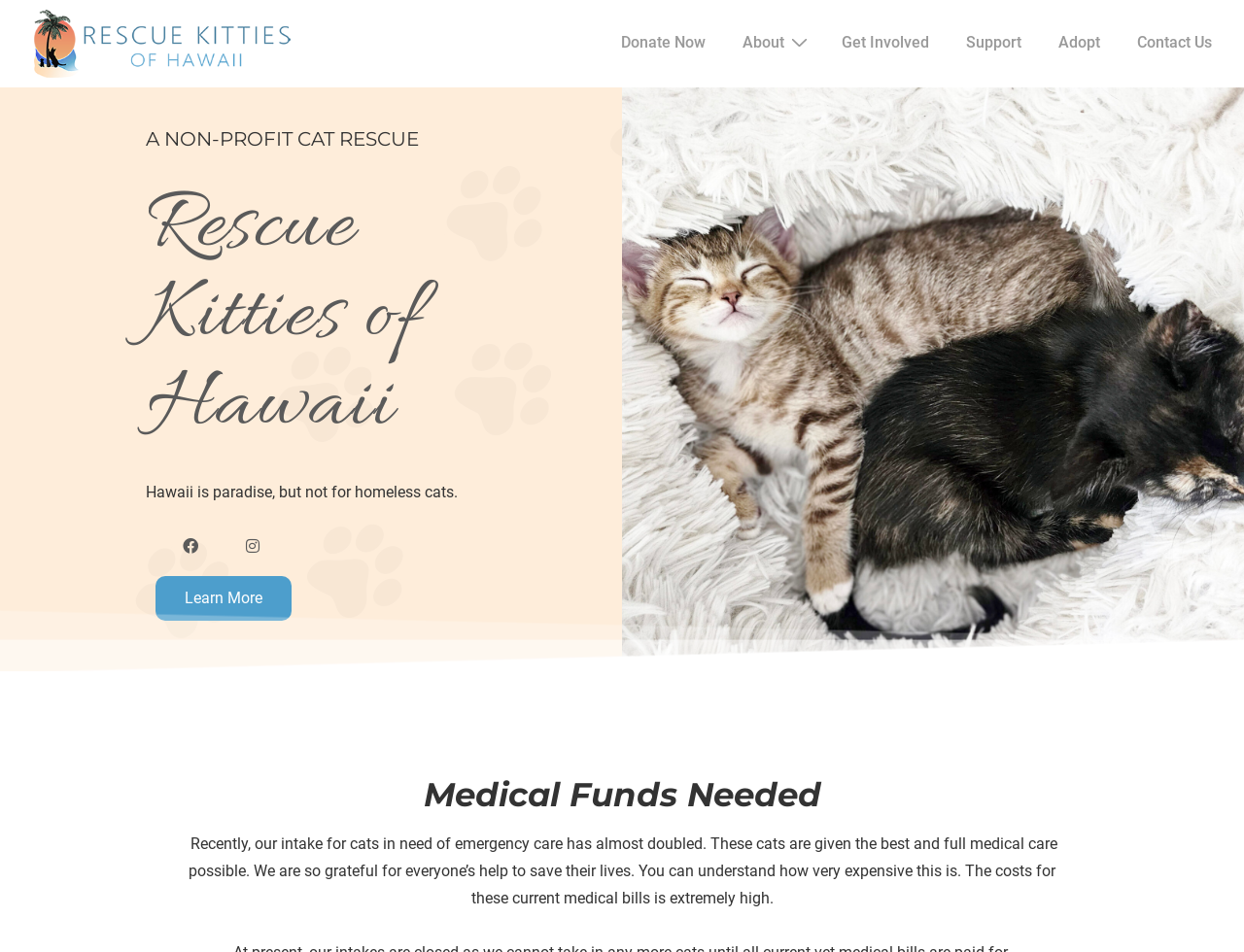Determine the bounding box coordinates of the UI element described by: "alt="Rescue Kitties of Hawaii"".

[0.027, 0.01, 0.236, 0.082]